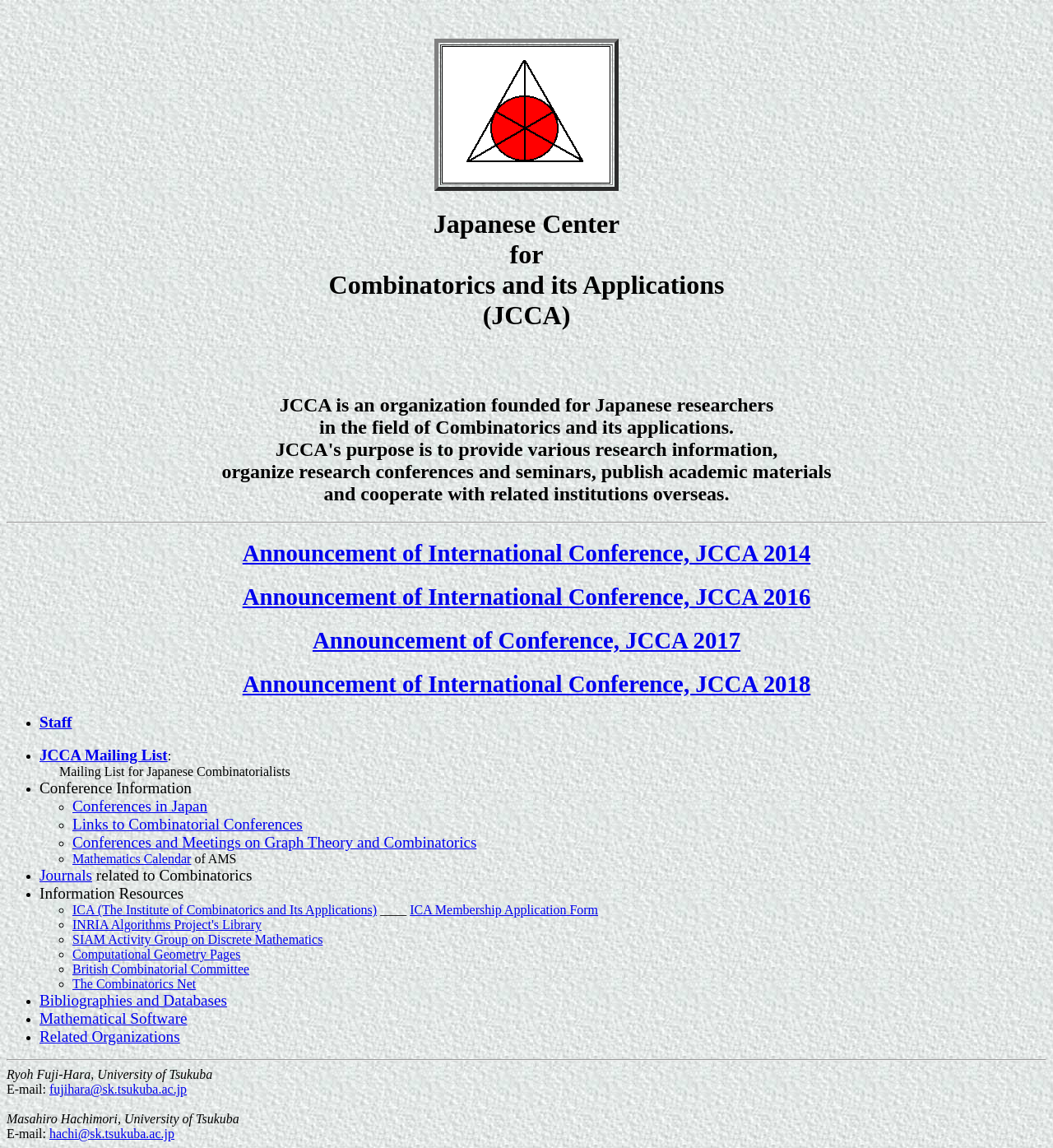Determine the bounding box coordinates of the UI element that matches the following description: "ICA Membership Application Form". The coordinates should be four float numbers between 0 and 1 in the format [left, top, right, bottom].

[0.389, 0.787, 0.568, 0.799]